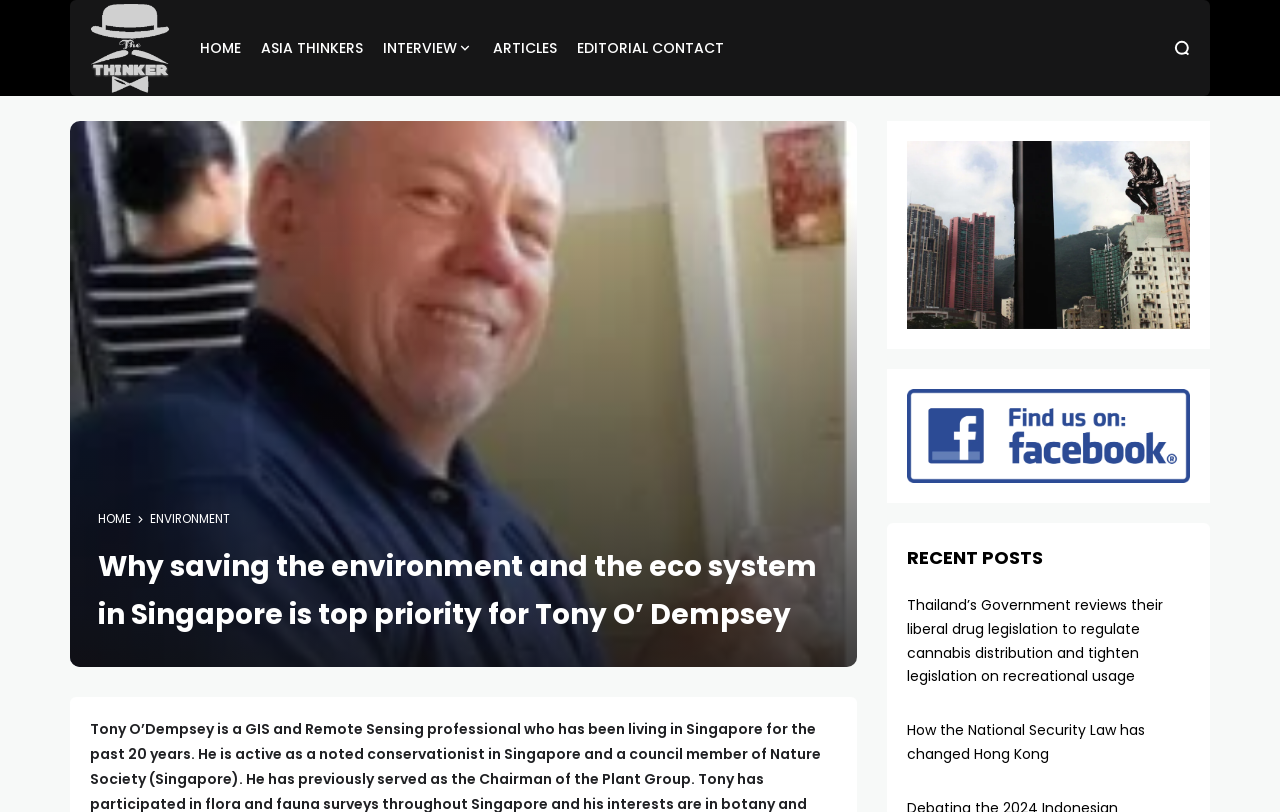Please identify and generate the text content of the webpage's main heading.

Why saving the environment and the eco system in Singapore is top priority for Tony O’ Dempsey